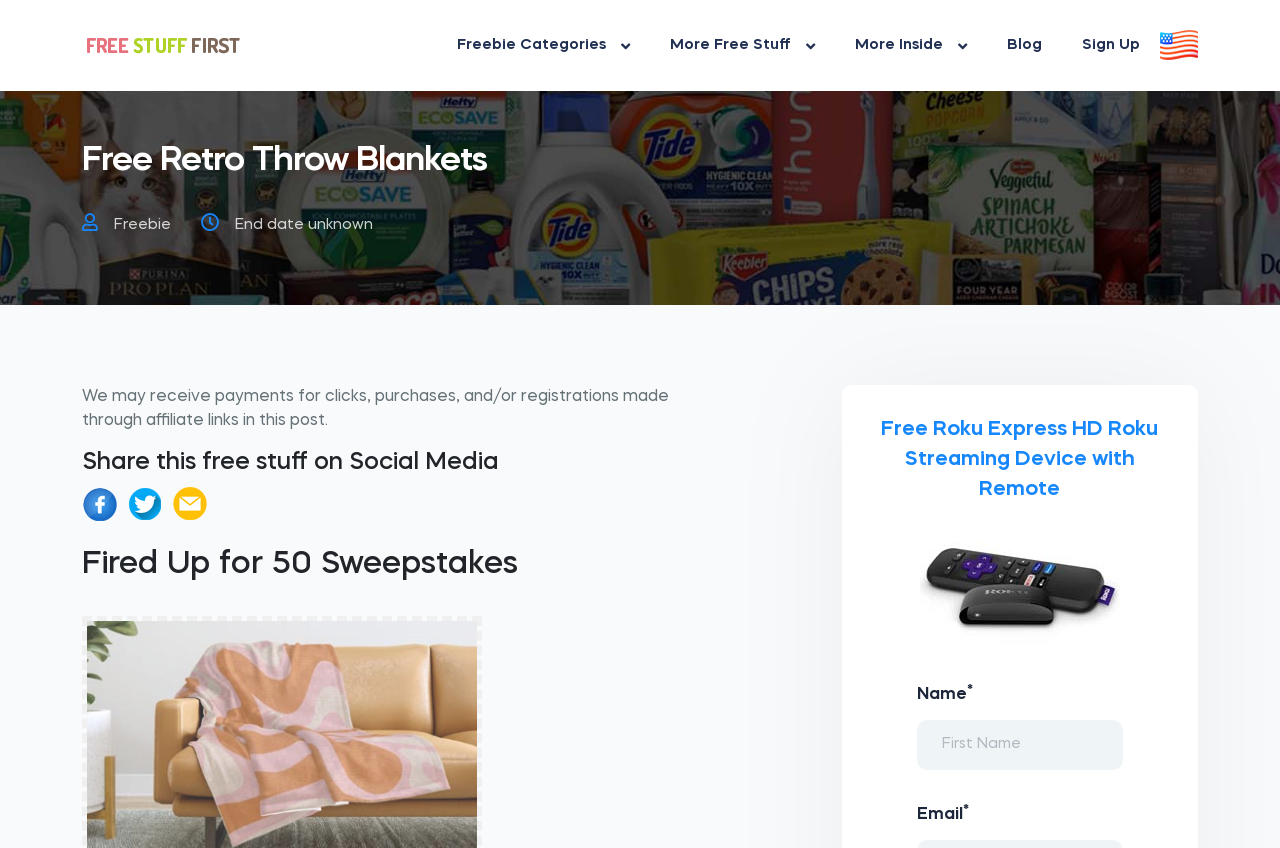Determine the bounding box coordinates of the section to be clicked to follow the instruction: "Click on the 'Free Roku Express HD Roku Streaming Device with Remote' link". The coordinates should be given as four float numbers between 0 and 1, formatted as [left, top, right, bottom].

[0.689, 0.494, 0.905, 0.59]